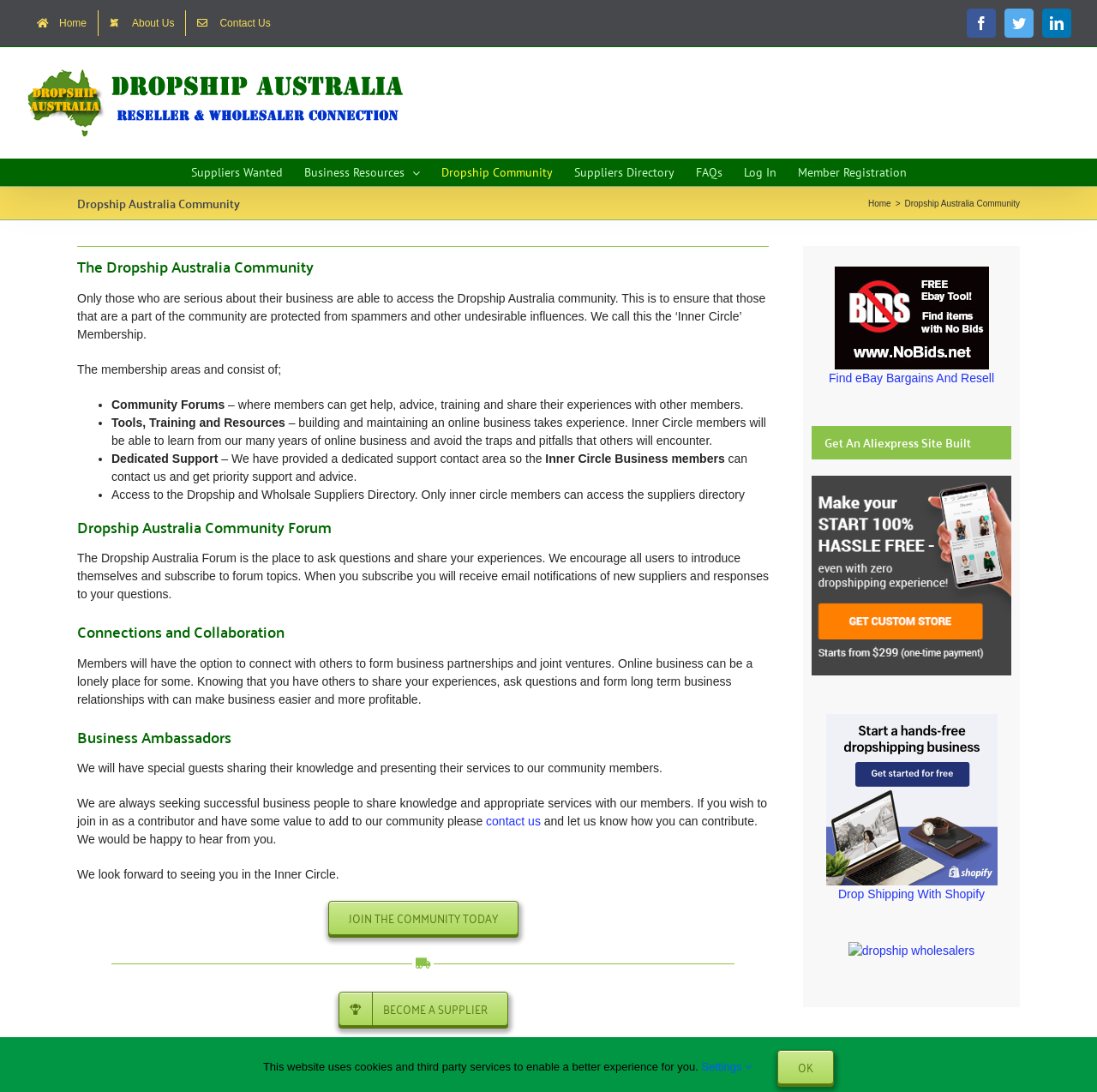Based on the visual content of the image, answer the question thoroughly: What are the benefits of being an Inner Circle member?

According to the webpage, Inner Circle members can access the community forums, tools, training, and resources, as well as dedicated support and priority access to the Dropship and Wholesale Suppliers Directory.